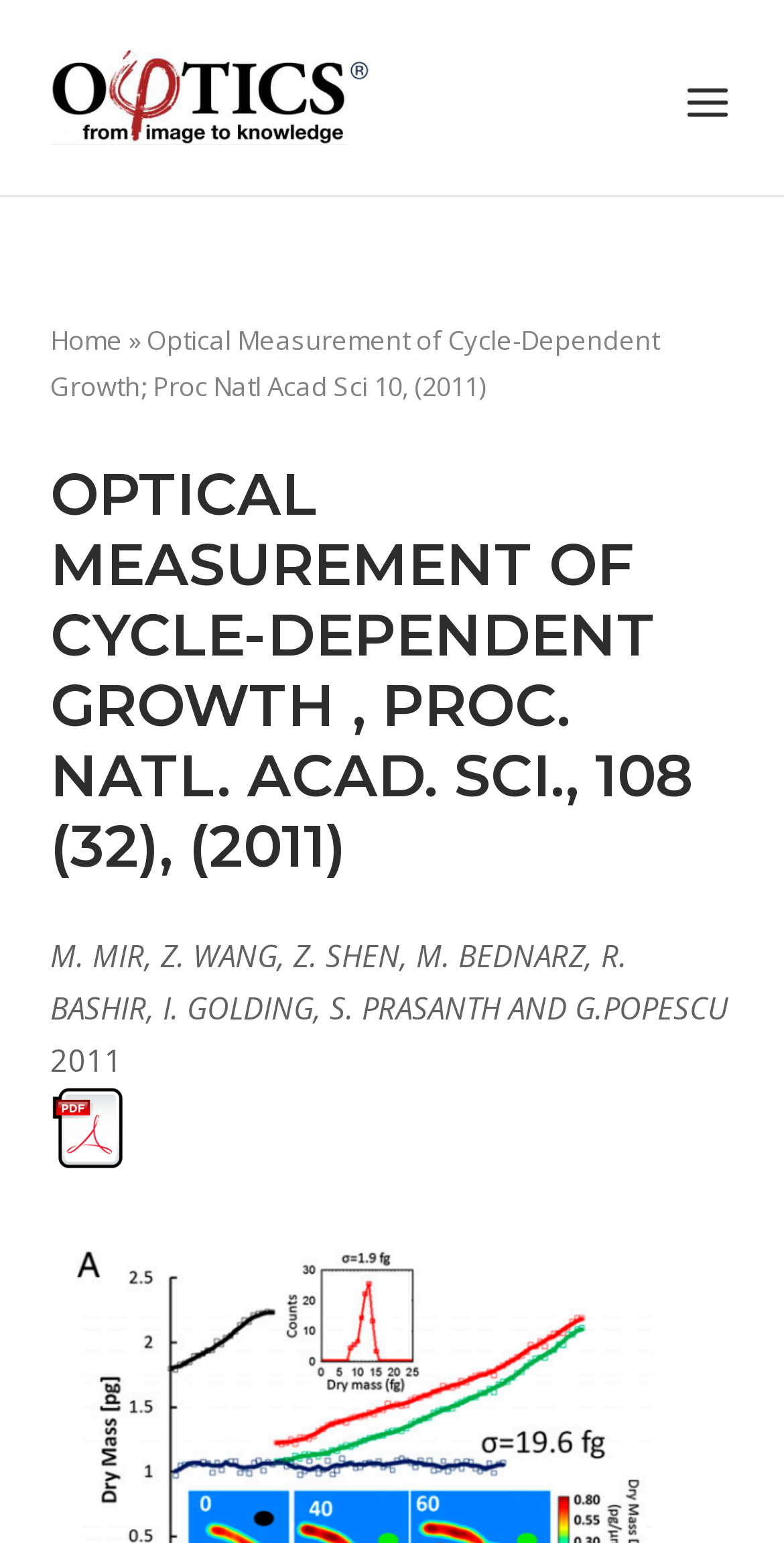How many images are there on the webpage?
Give a single word or phrase answer based on the content of the image.

1